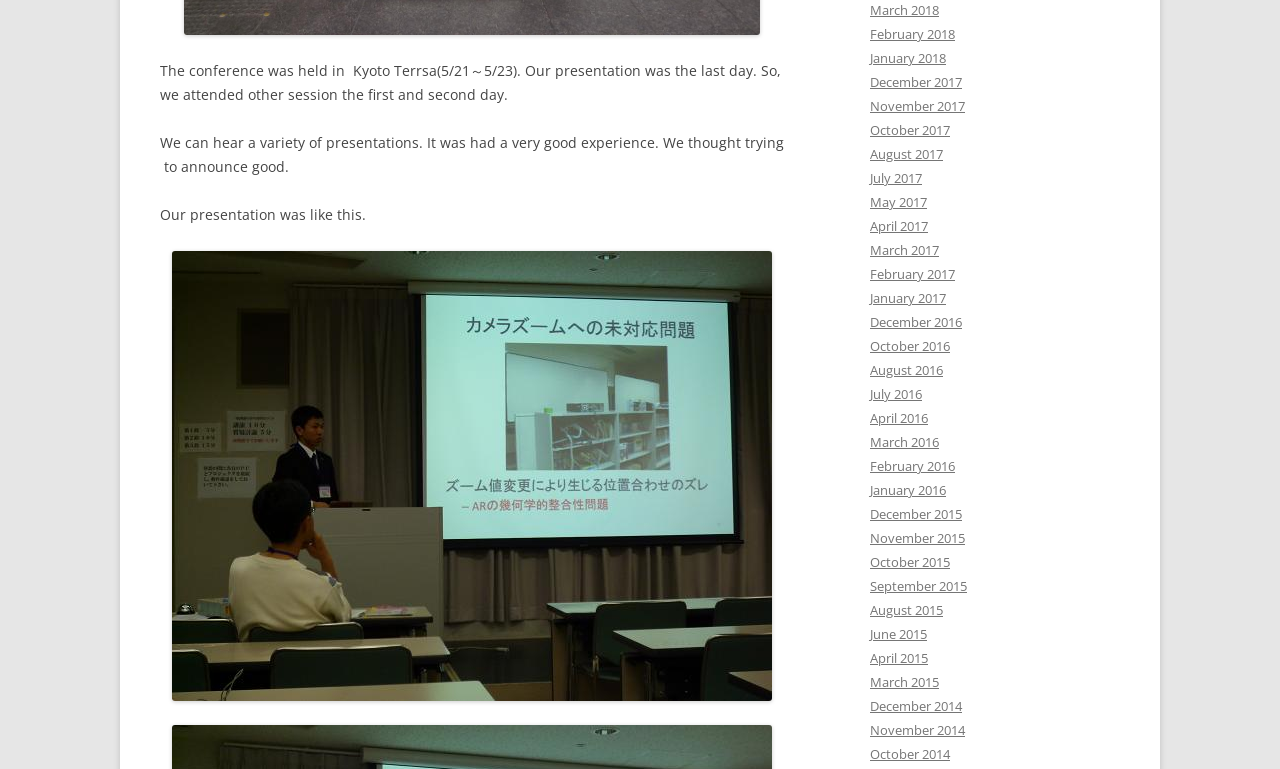Determine the bounding box coordinates of the target area to click to execute the following instruction: "Visit February 2017."

[0.68, 0.345, 0.746, 0.368]